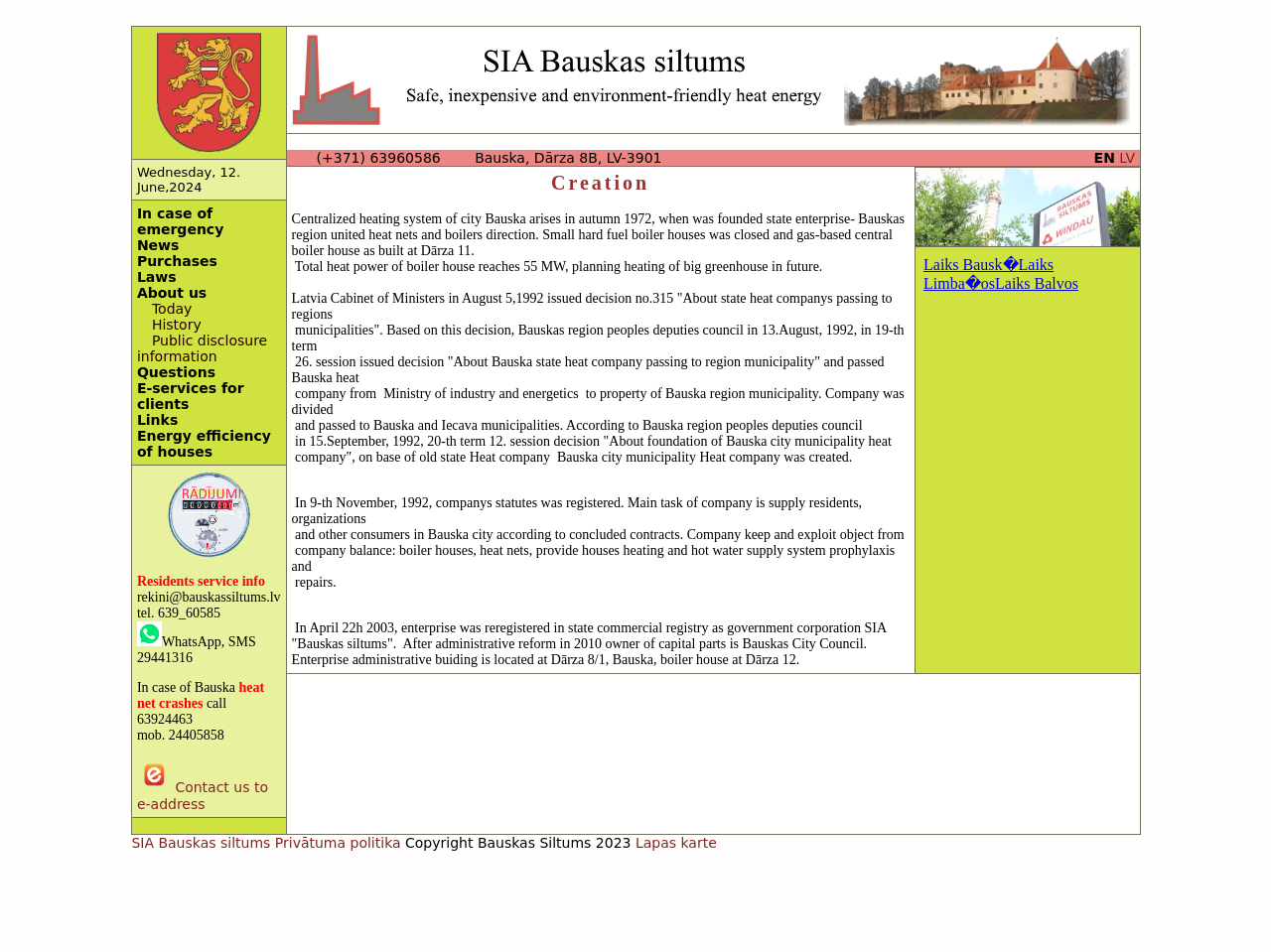Locate the bounding box coordinates for the element described below: "In case of emergency". The coordinates must be four float values between 0 and 1, formatted as [left, top, right, bottom].

[0.108, 0.216, 0.176, 0.249]